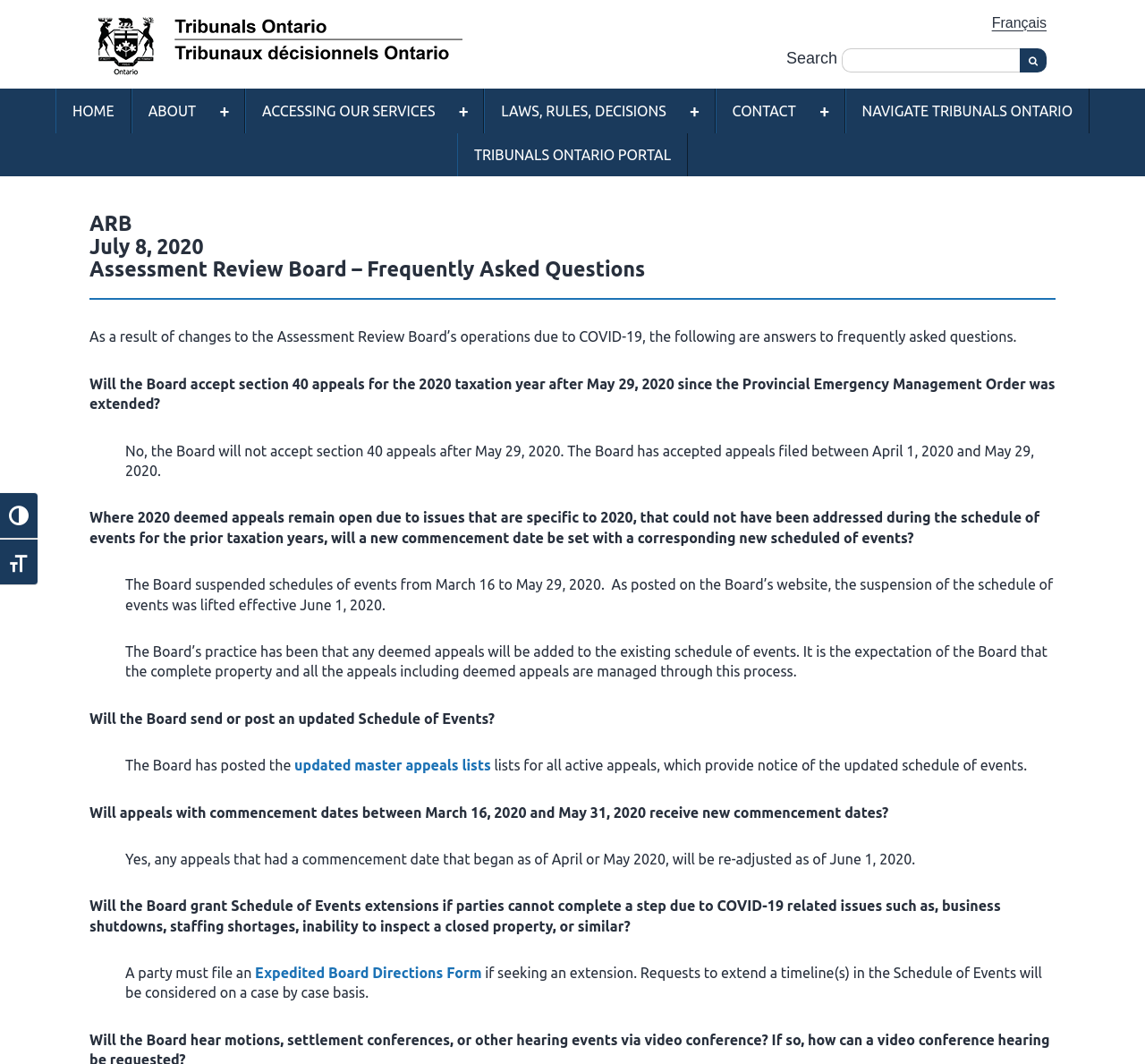What is the updated master appeals list for active appeals?
Please respond to the question with a detailed and well-explained answer.

The webpage states that the Board has posted the updated master appeals lists for all active appeals, which provide notice of the updated schedule of events, and can be accessed through a link on the webpage.